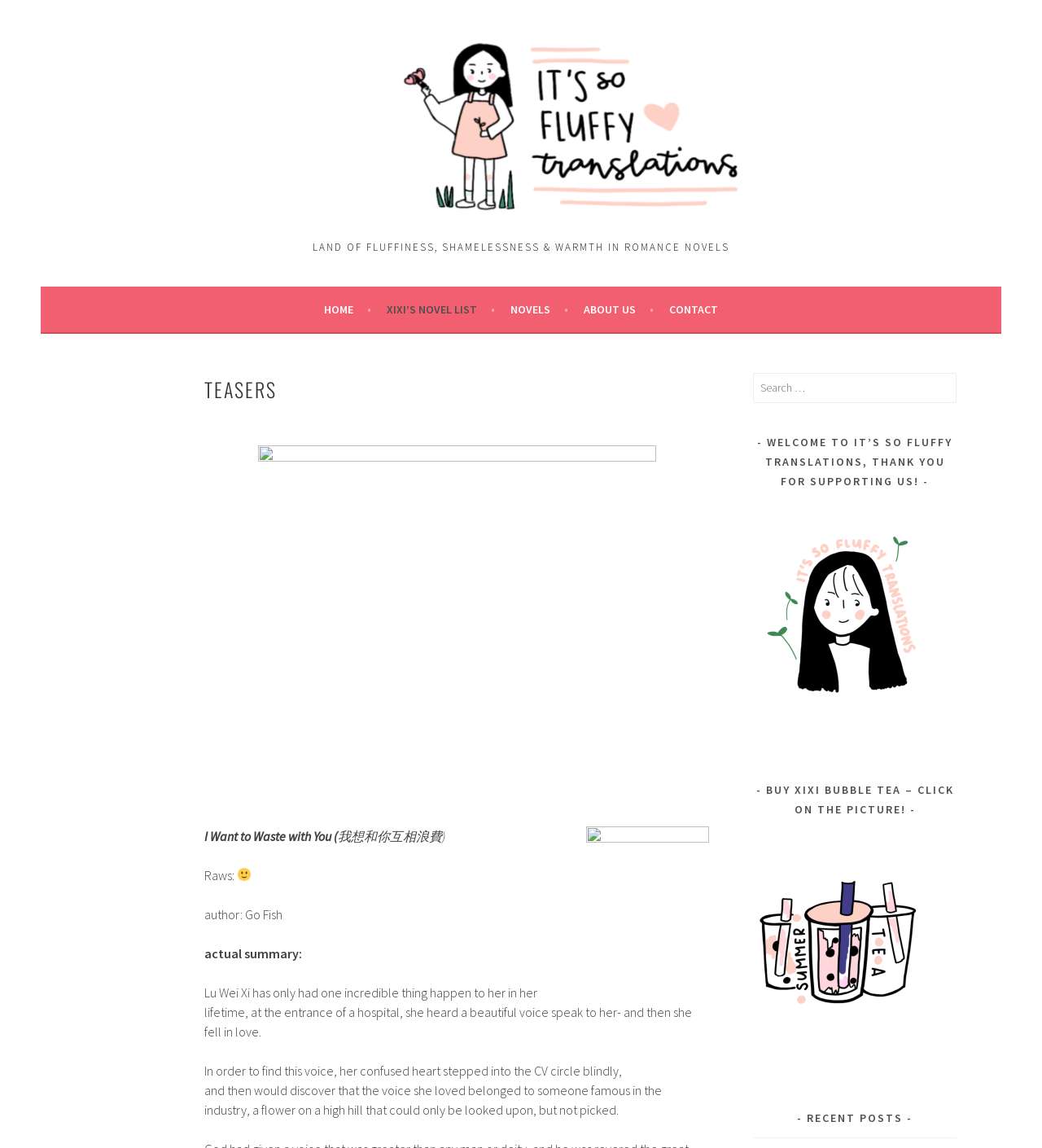Bounding box coordinates are specified in the format (top-left x, top-left y, bottom-right x, bottom-right y). All values are floating point numbers bounded between 0 and 1. Please provide the bounding box coordinate of the region this sentence describes: About Us

[0.56, 0.261, 0.627, 0.278]